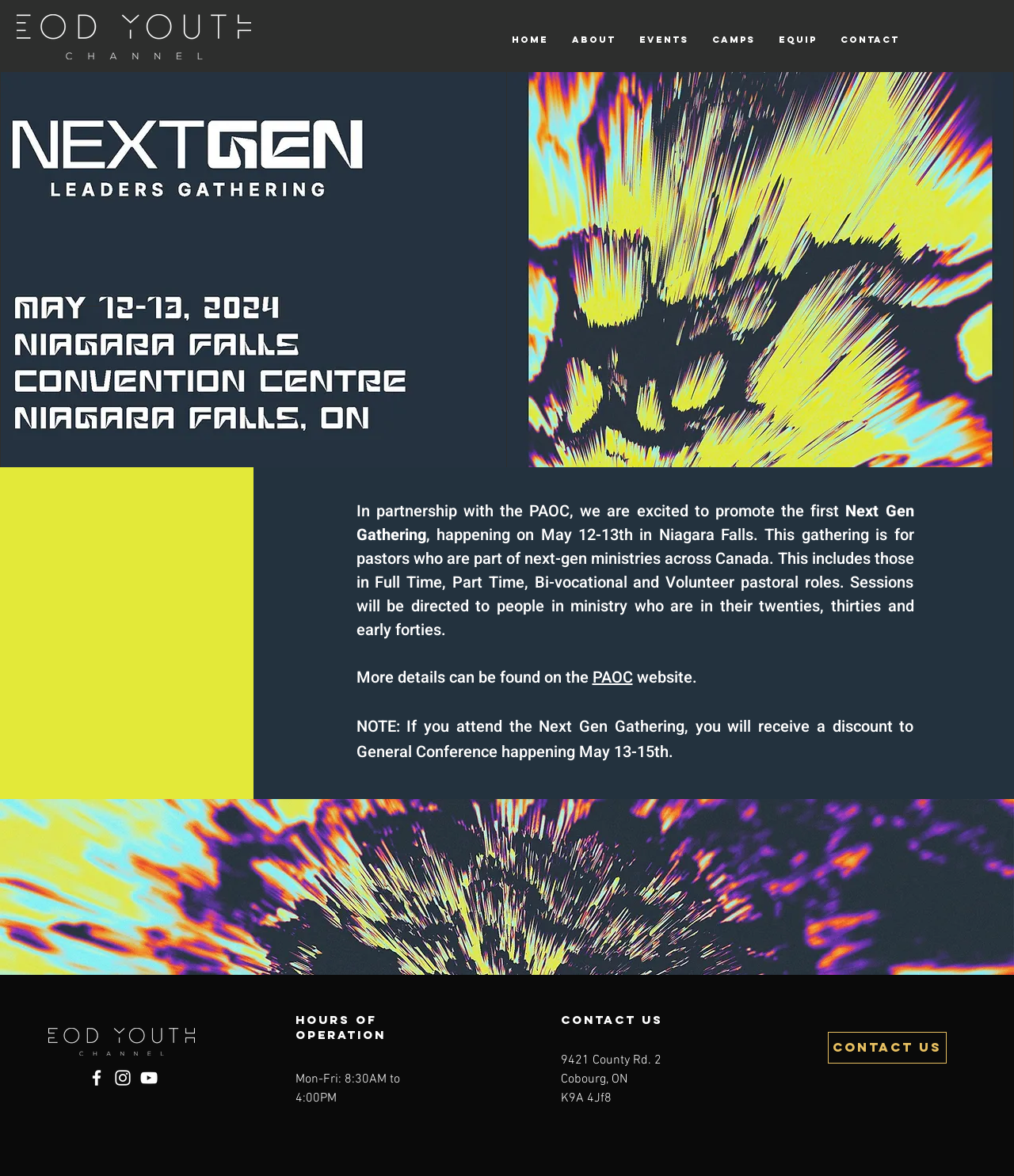Please answer the following question using a single word or phrase: 
What is the event happening on May 12-13th?

Next Gen Gathering